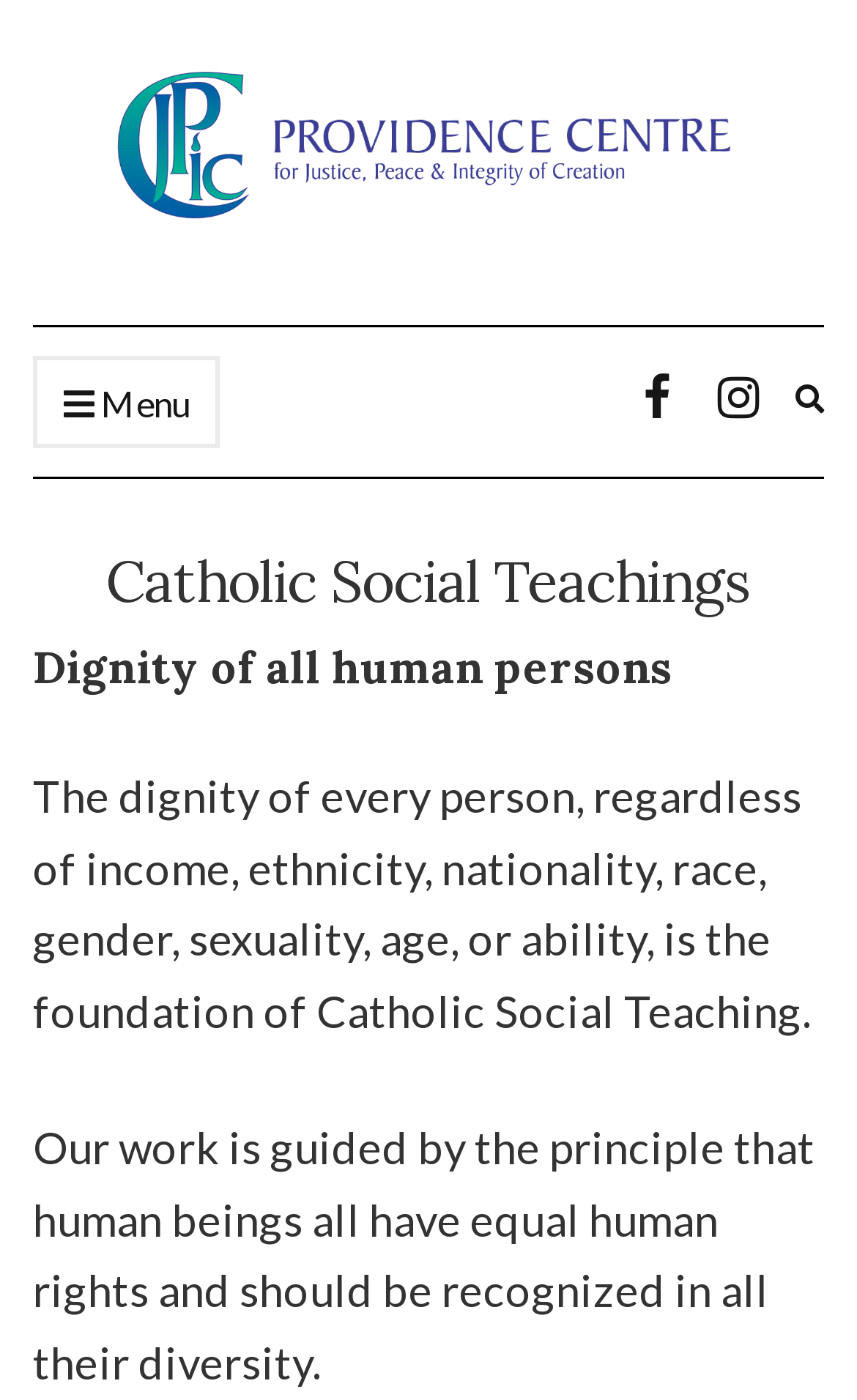What is the foundation of Catholic Social Teaching?
Give a single word or phrase as your answer by examining the image.

Dignity of every person